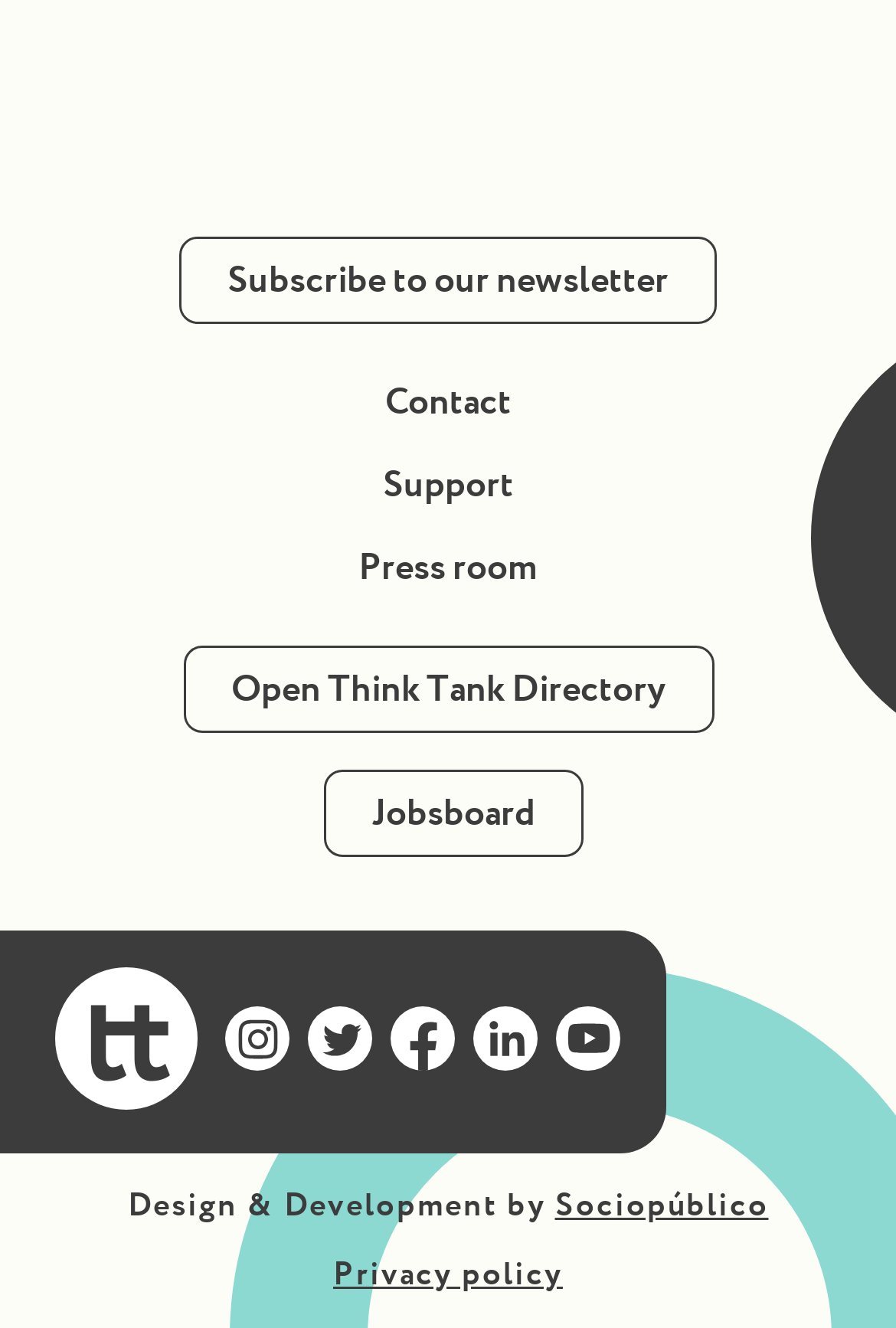Ascertain the bounding box coordinates for the UI element detailed here: "alt="Youtube"". The coordinates should be provided as [left, top, right, bottom] with each value being a float between 0 and 1.

[0.621, 0.758, 0.692, 0.811]